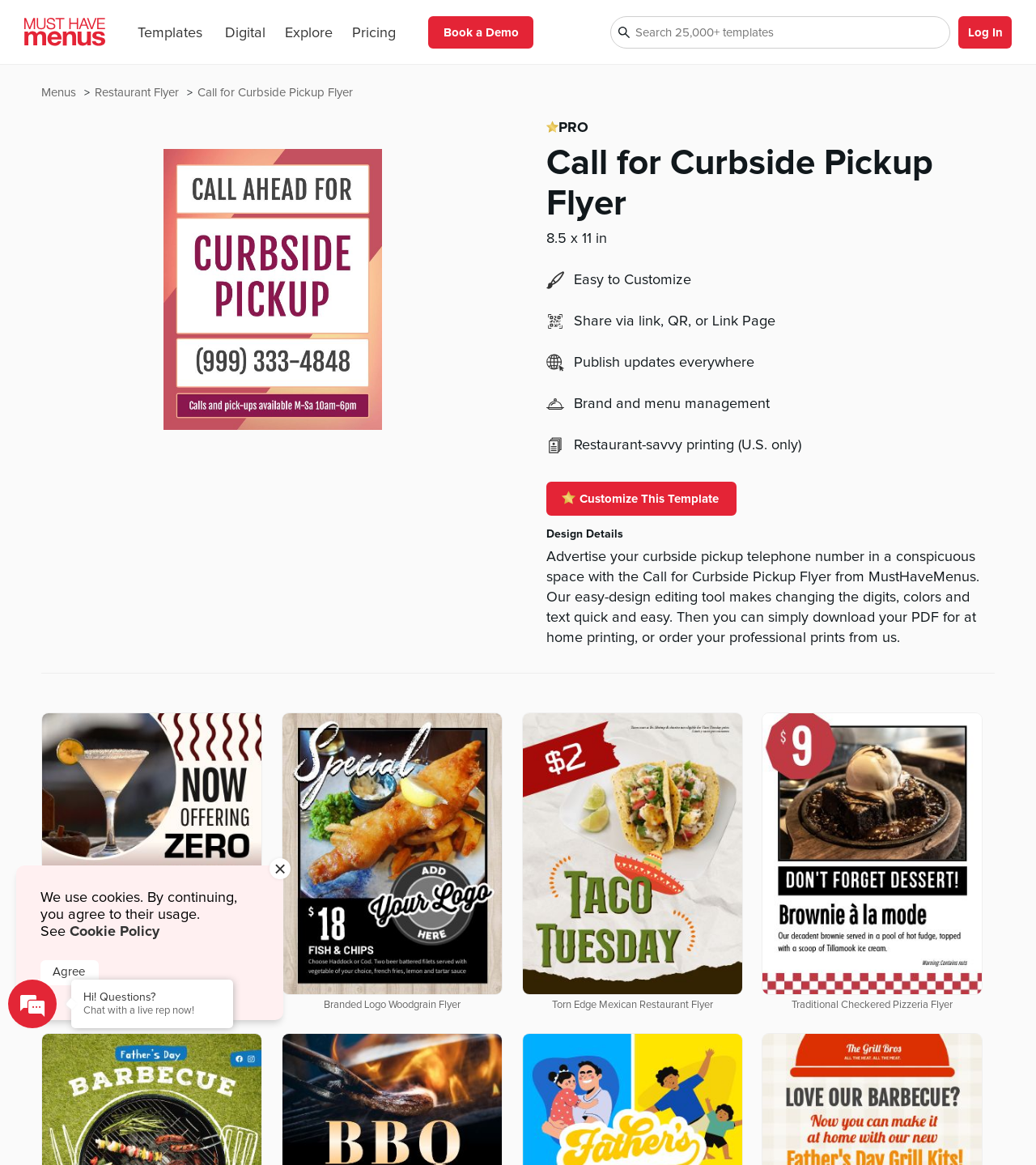Generate the text content of the main heading of the webpage.

Call for Curbside Pickup Flyer